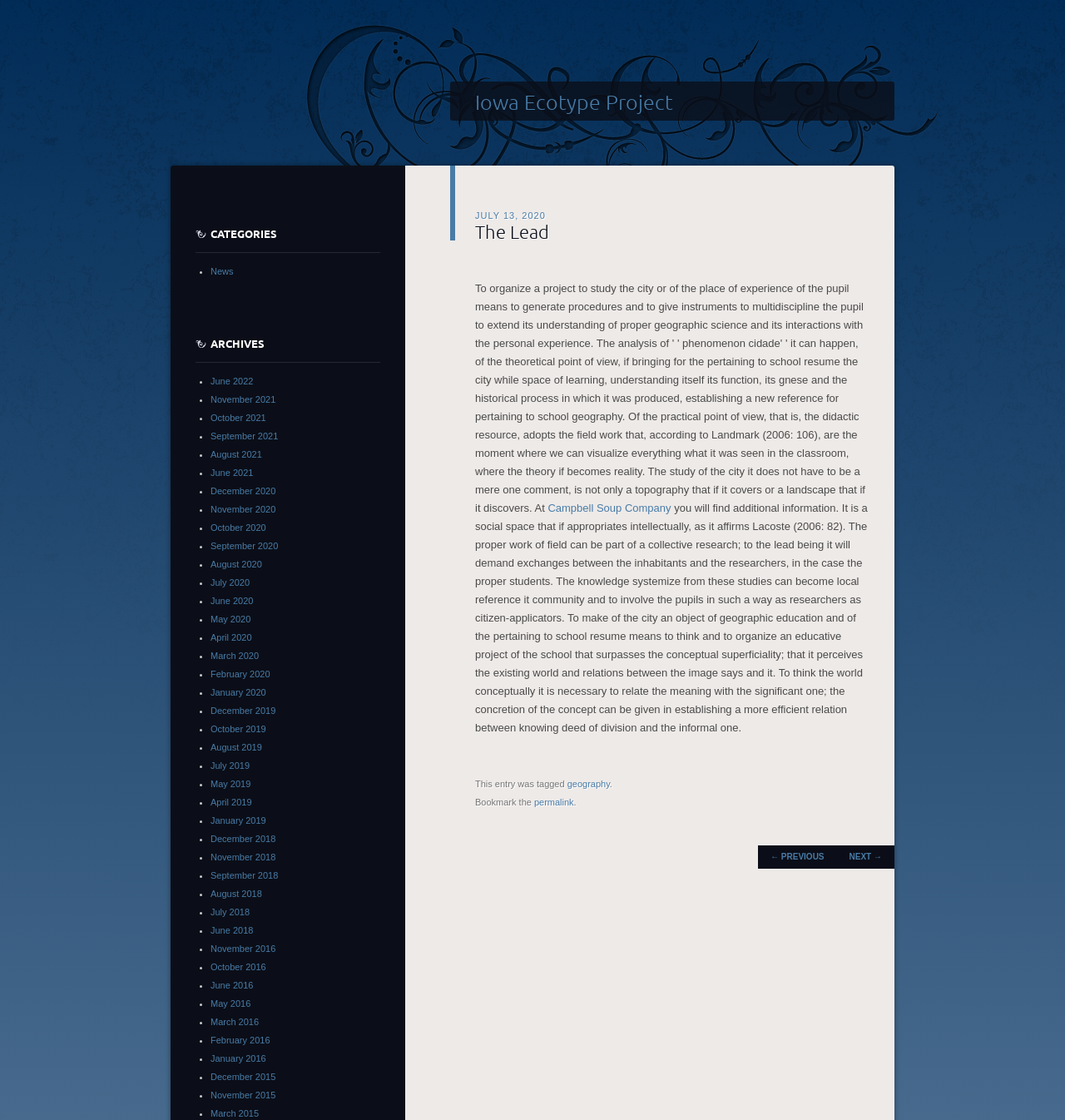Locate the bounding box coordinates of the area that needs to be clicked to fulfill the following instruction: "visit the webpage of Campbell Soup Company". The coordinates should be in the format of four float numbers between 0 and 1, namely [left, top, right, bottom].

[0.514, 0.448, 0.63, 0.459]